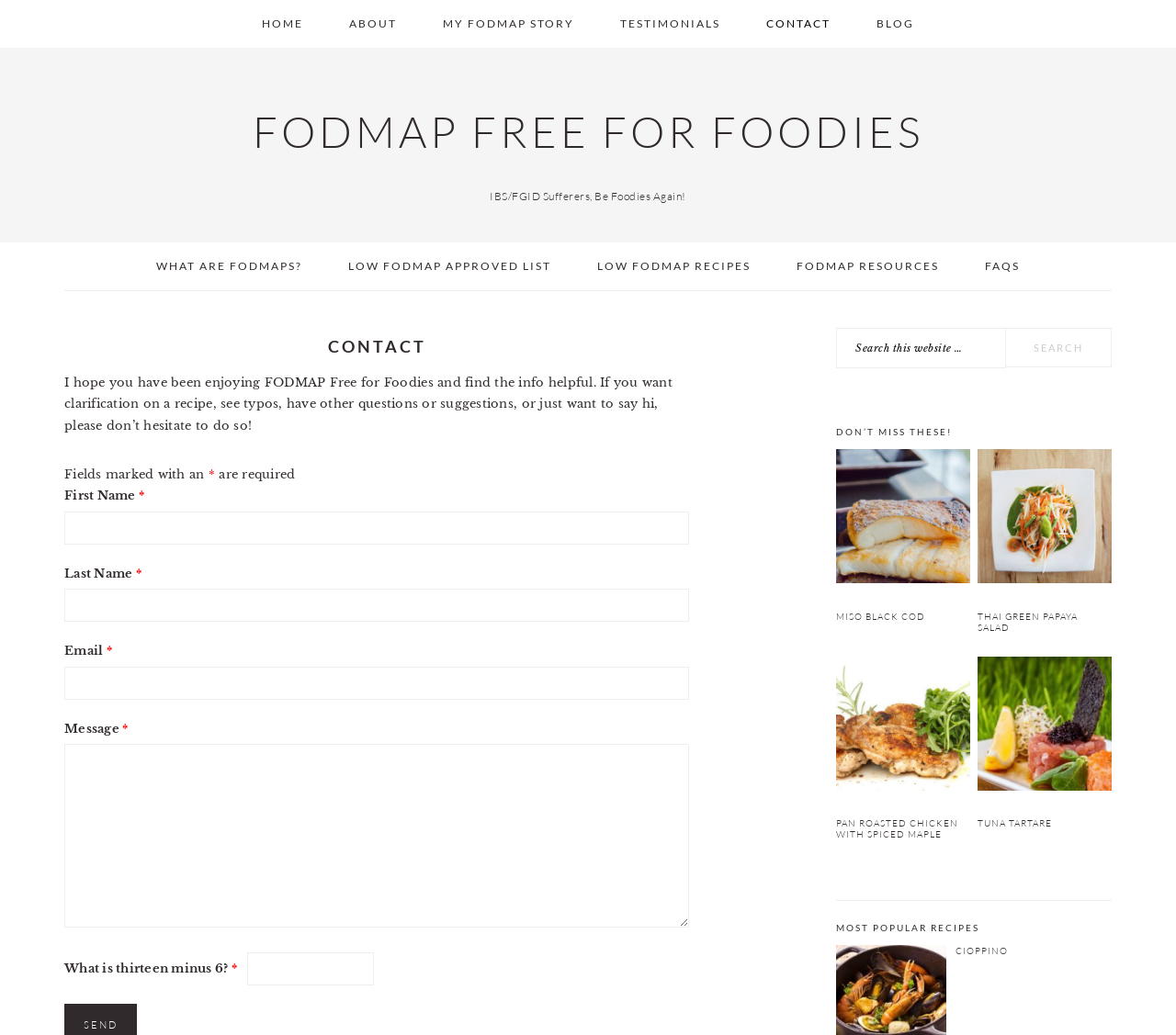How many recipes are featured in the 'MOST POPULAR RECIPES' section?
From the screenshot, supply a one-word or short-phrase answer.

1